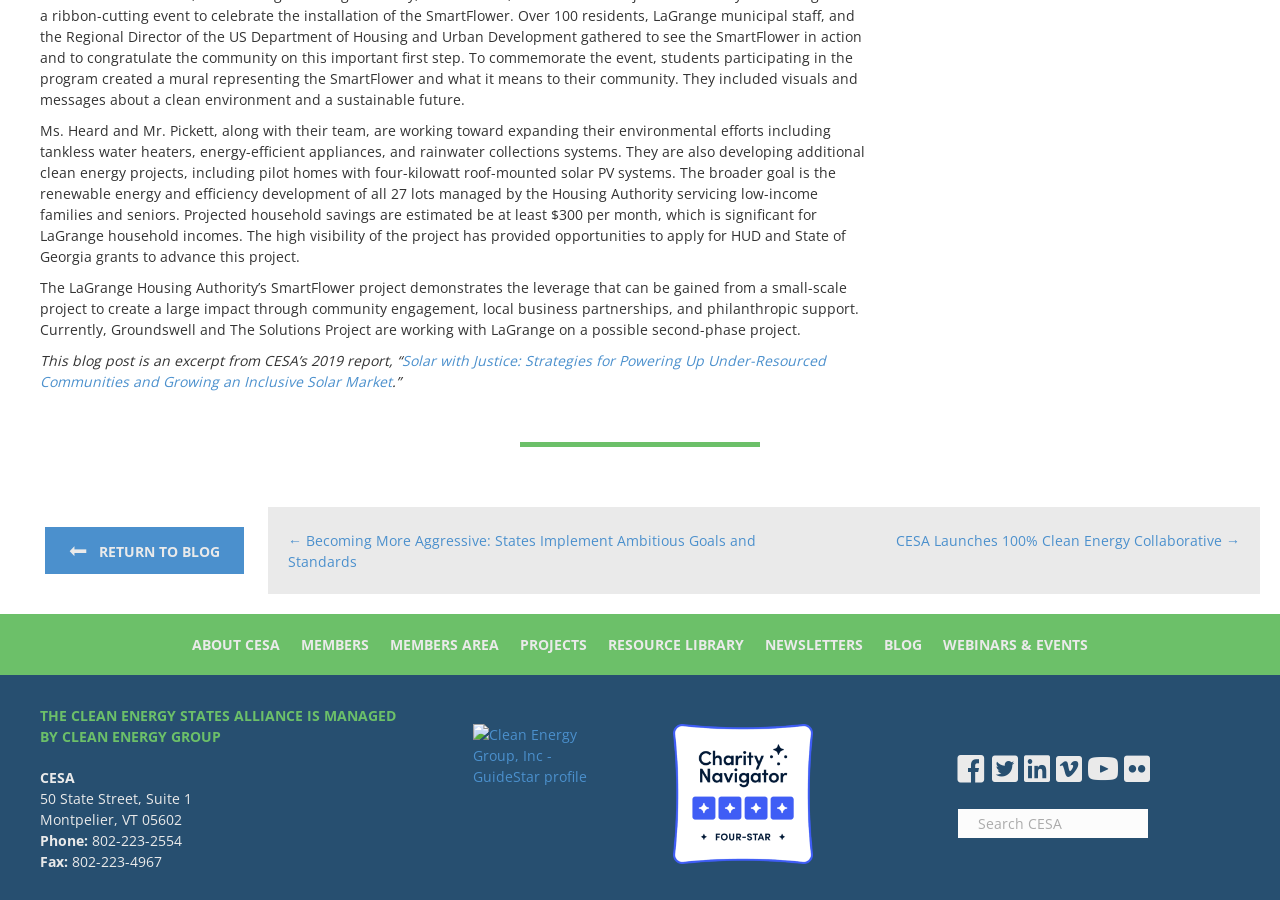Provide a brief response to the question below using a single word or phrase: 
What is the name of the organization managing the Clean Energy States Alliance?

Clean Energy Group